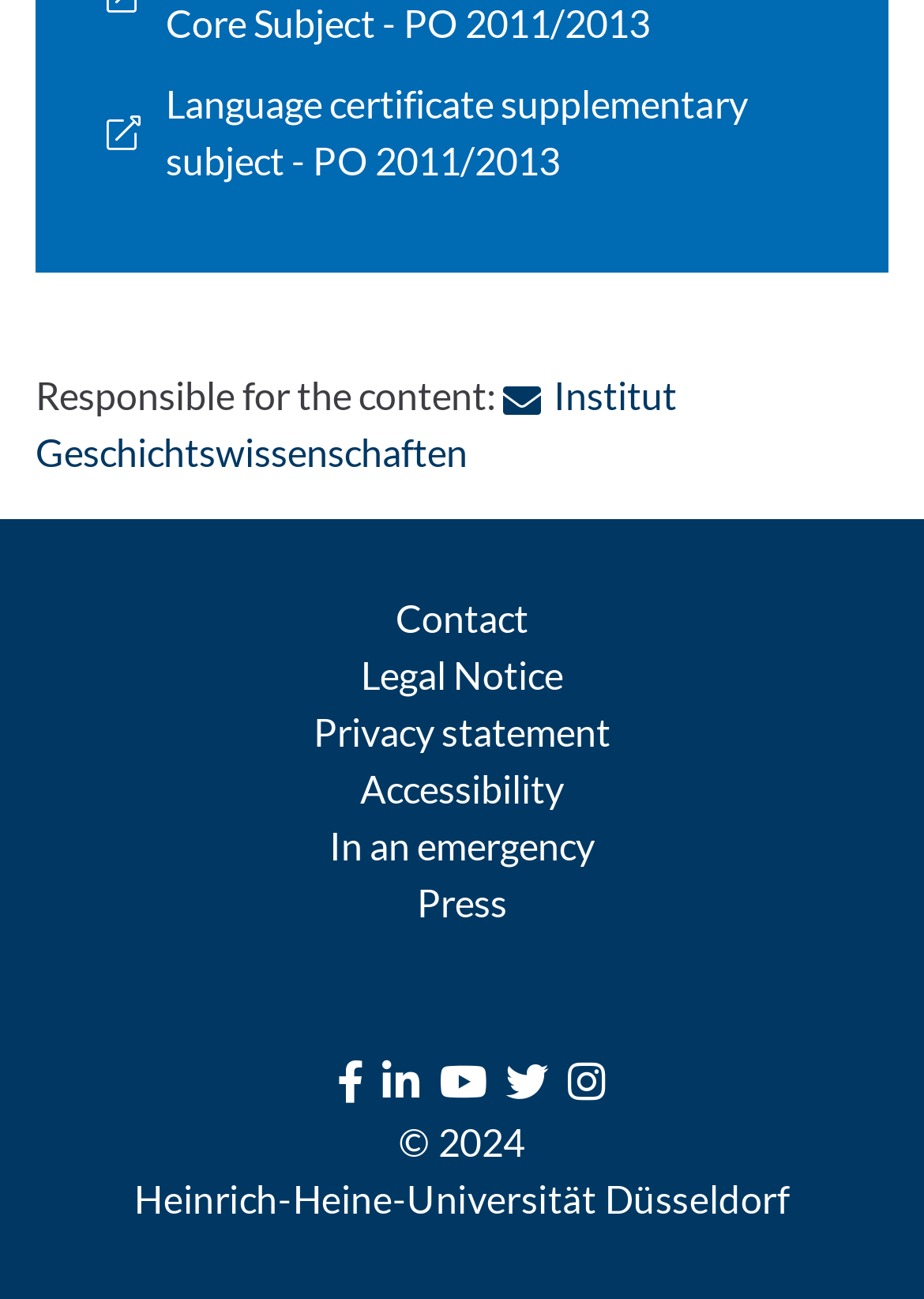Please determine the bounding box coordinates for the element that should be clicked to follow these instructions: "View language certificate supplementary subject".

[0.115, 0.049, 0.885, 0.155]